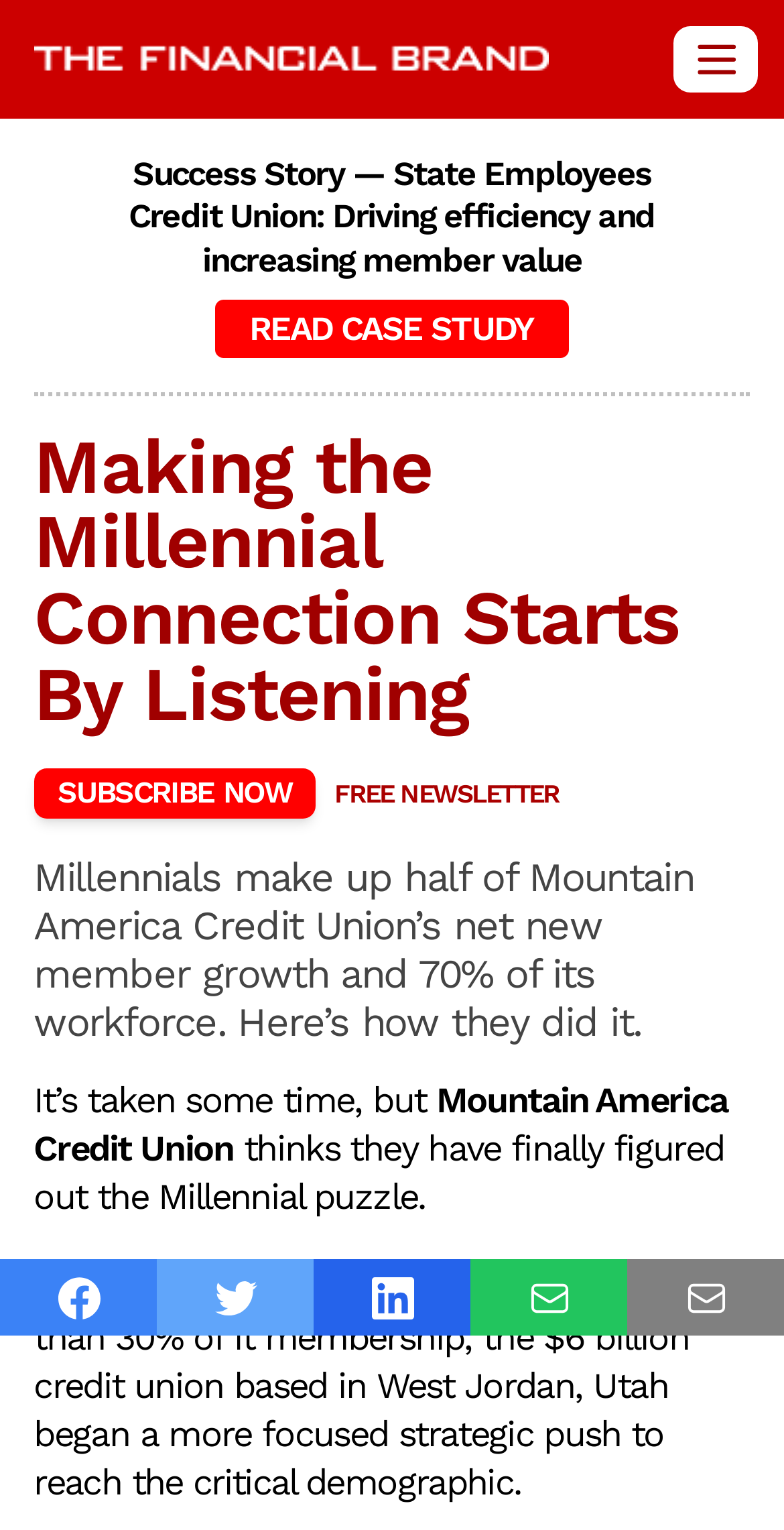Locate the heading on the webpage and return its text.

Making the Millennial Connection Starts By Listening